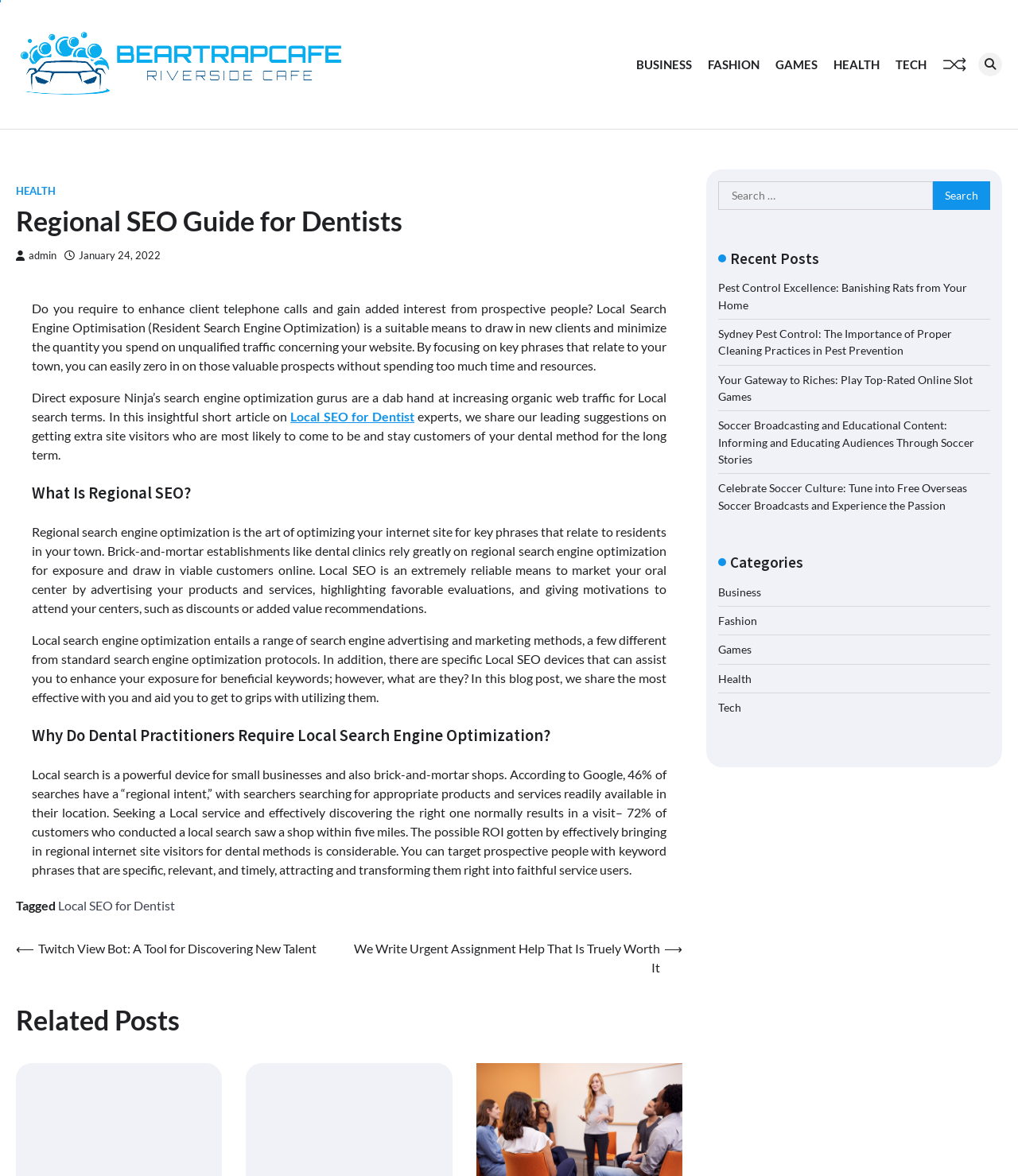Find the bounding box coordinates for the area that should be clicked to accomplish the instruction: "Read the 'Regional SEO Guide for Dentists' article".

[0.016, 0.171, 0.67, 0.223]